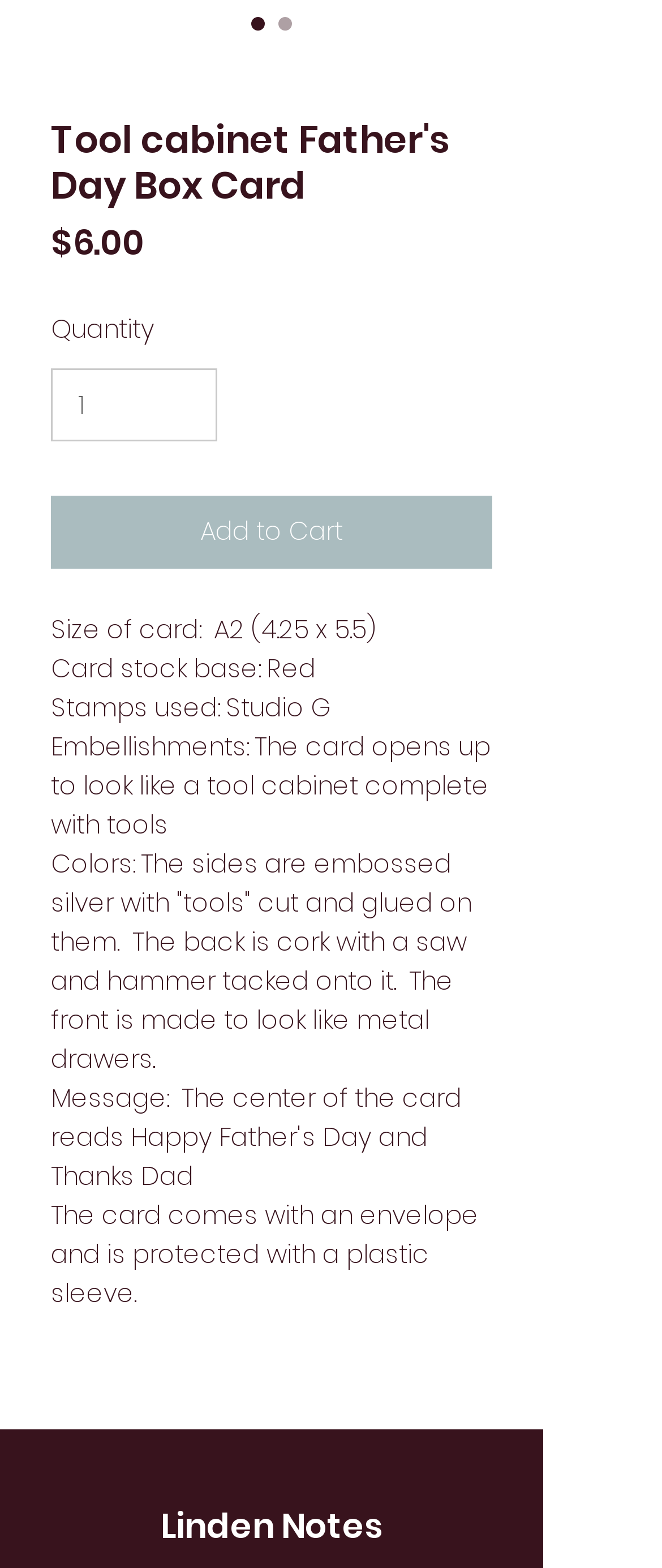Give a one-word or phrase response to the following question: What is the minimum quantity that can be ordered?

1